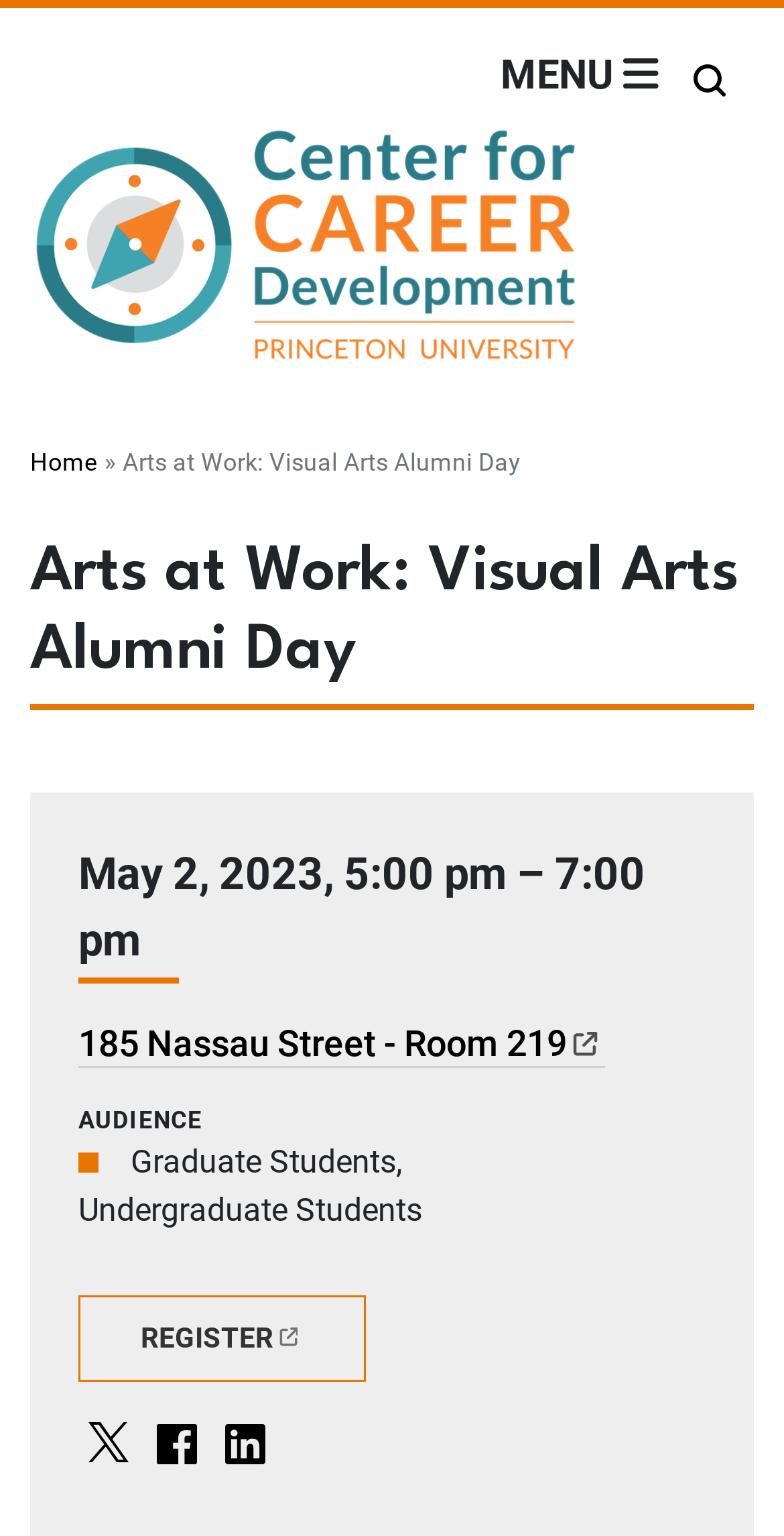Locate the bounding box coordinates of the item that should be clicked to fulfill the instruction: "share on Facebook".

[0.187, 0.92, 0.264, 0.959]